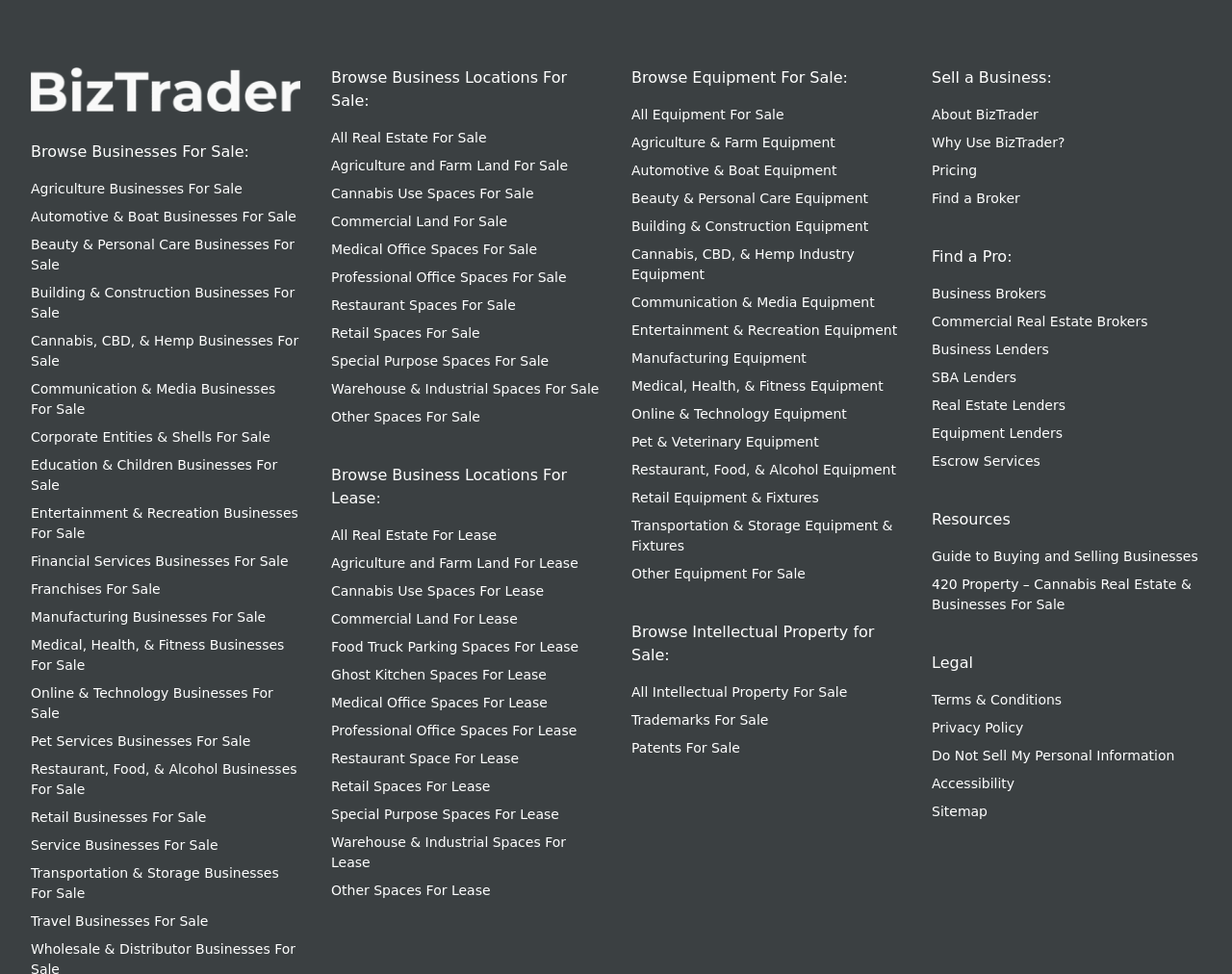Locate the bounding box coordinates of the area that needs to be clicked to fulfill the following instruction: "Browse All Equipment For Sale". The coordinates should be in the format of four float numbers between 0 and 1, namely [left, top, right, bottom].

[0.512, 0.11, 0.636, 0.125]